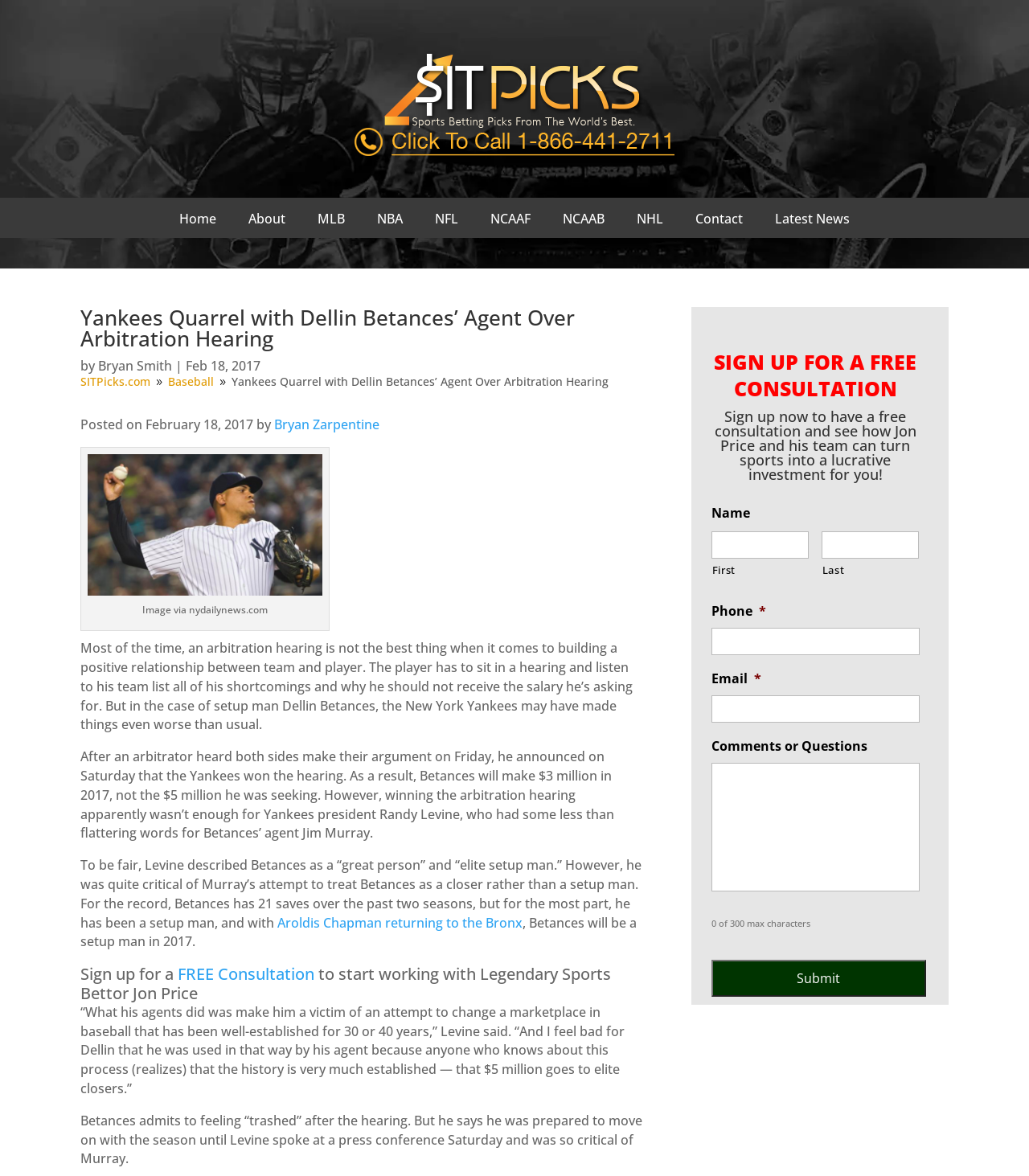Based on the element description parent_node: Image via nydailynews.com, identify the bounding box of the UI element in the given webpage screenshot. The coordinates should be in the format (top-left x, top-left y, bottom-right x, bottom-right y) and must be between 0 and 1.

[0.085, 0.495, 0.313, 0.51]